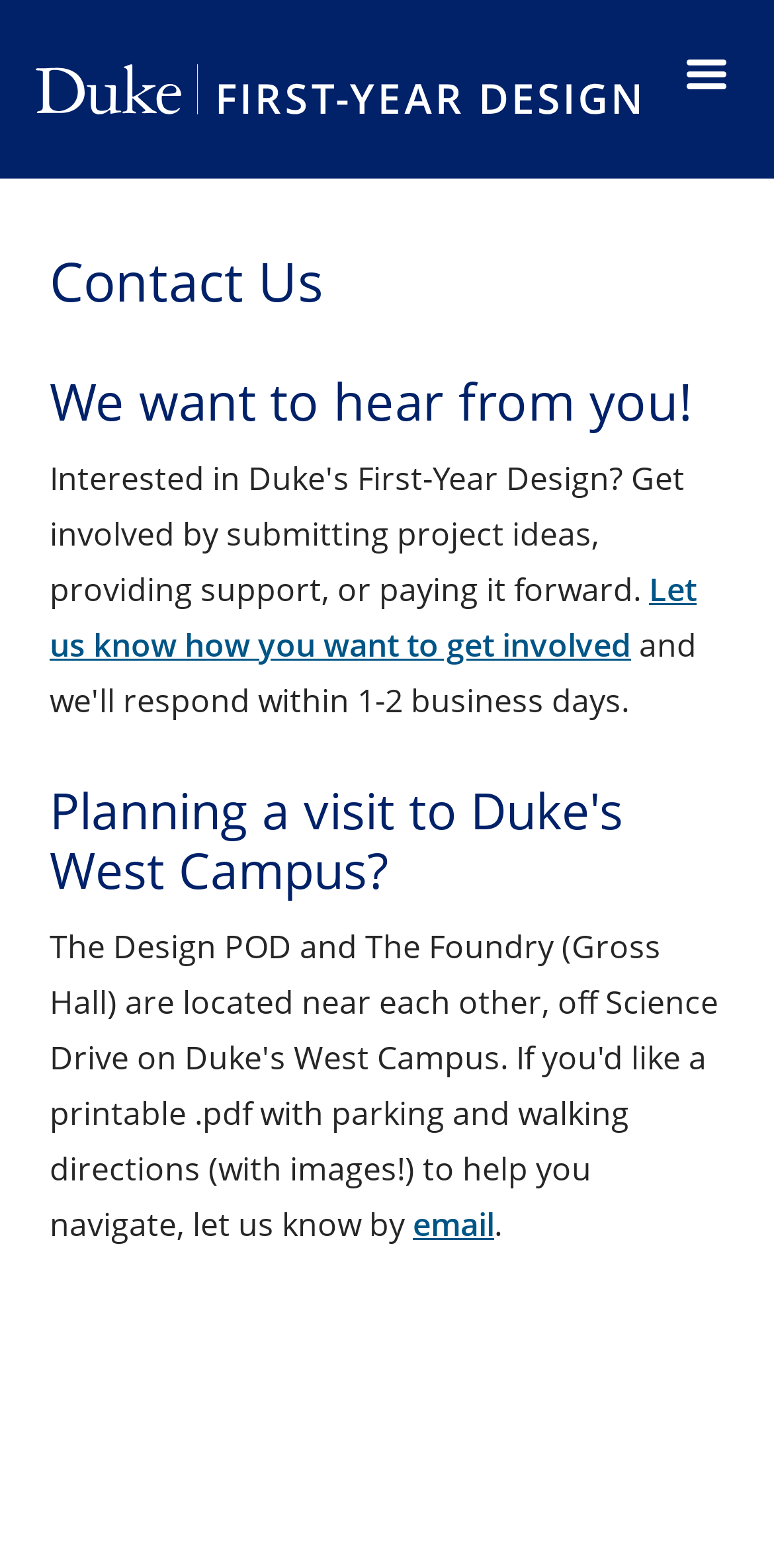Please provide a brief answer to the following inquiry using a single word or phrase:
What is the position of the 'Menu' link relative to the 'Home' link?

Right